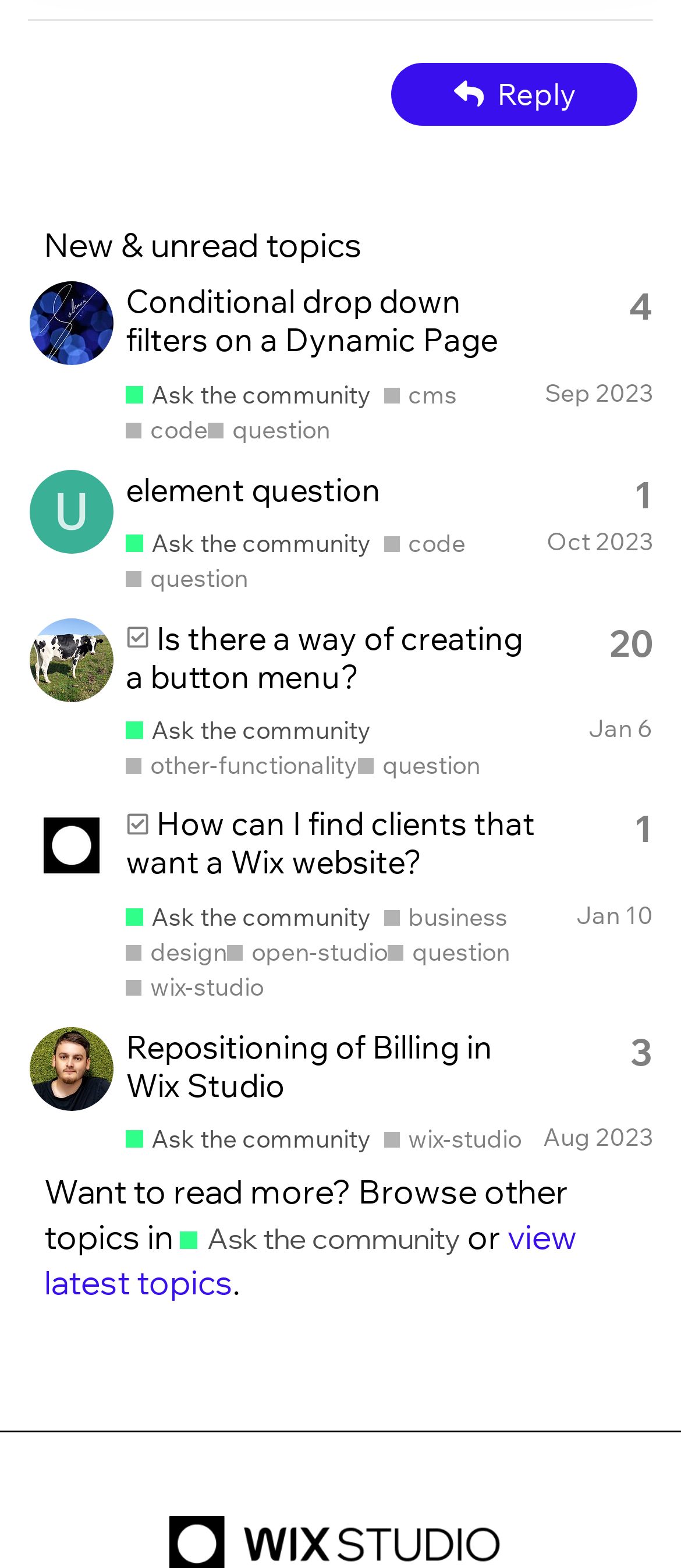Please answer the following question as detailed as possible based on the image: 
What is the tag of the fourth topic?

I found the tag of the fourth topic by looking at the link element inside the fourth gridcell, which is 'business'.